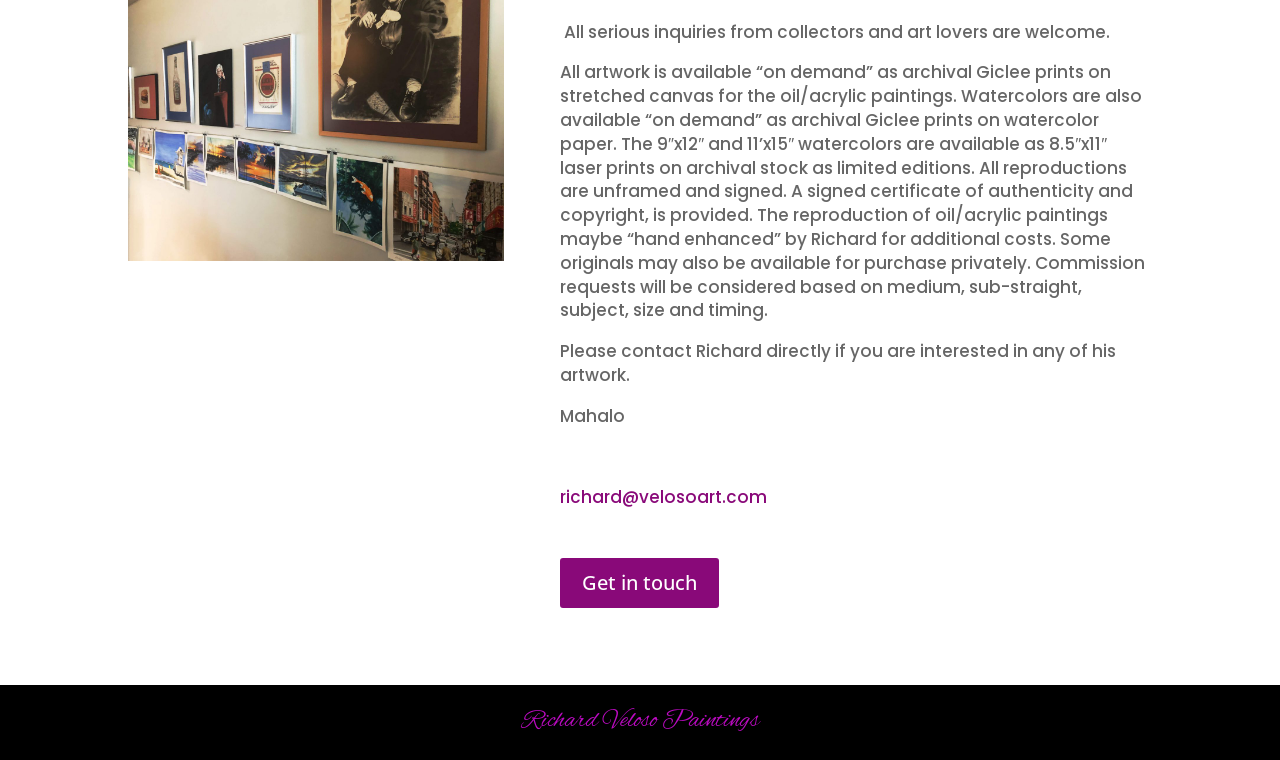Bounding box coordinates are to be given in the format (top-left x, top-left y, bottom-right x, bottom-right y). All values must be floating point numbers between 0 and 1. Provide the bounding box coordinate for the UI element described as: Get in touch

[0.438, 0.734, 0.562, 0.8]